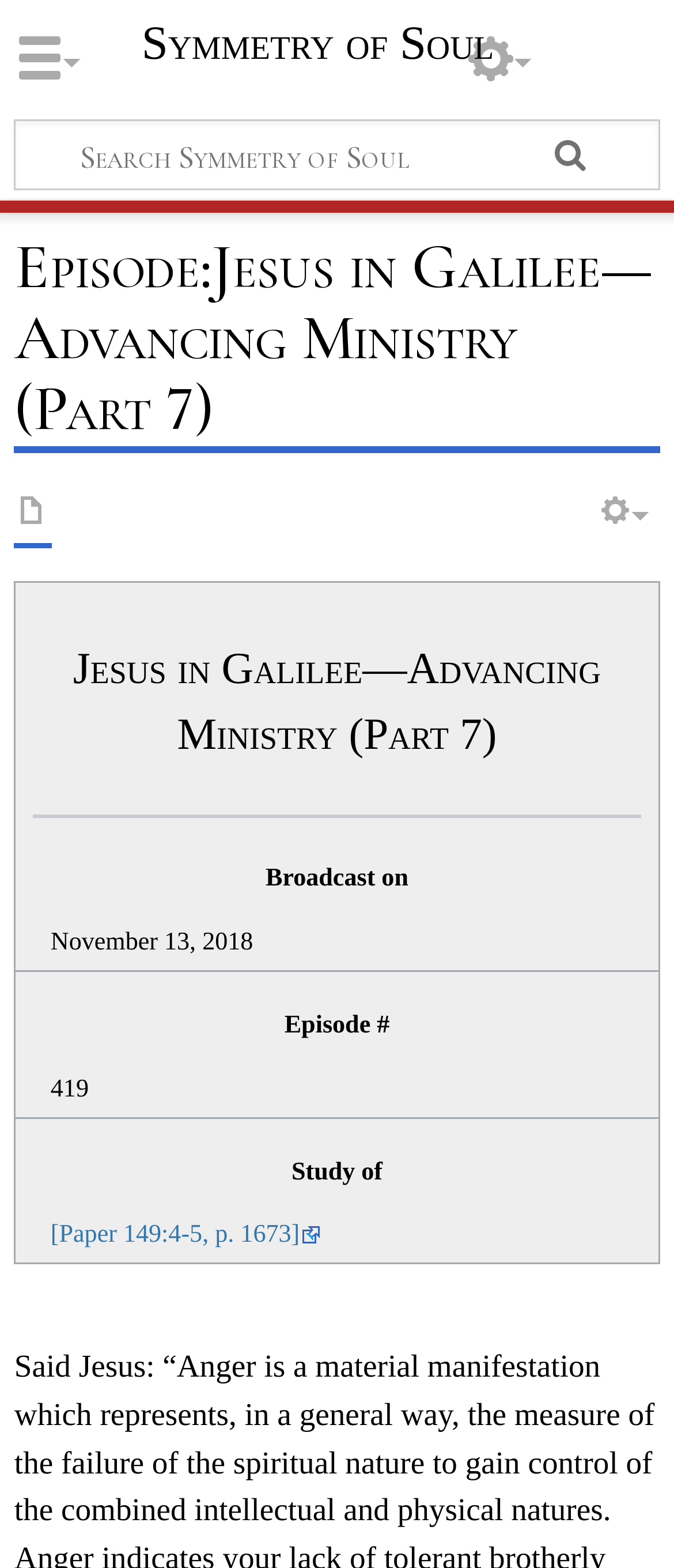Identify and provide the bounding box coordinates of the UI element described: "Symmetry of Soul". The coordinates should be formatted as [left, top, right, bottom], with each number being a float between 0 and 1.

[0.21, 0.015, 0.786, 0.04]